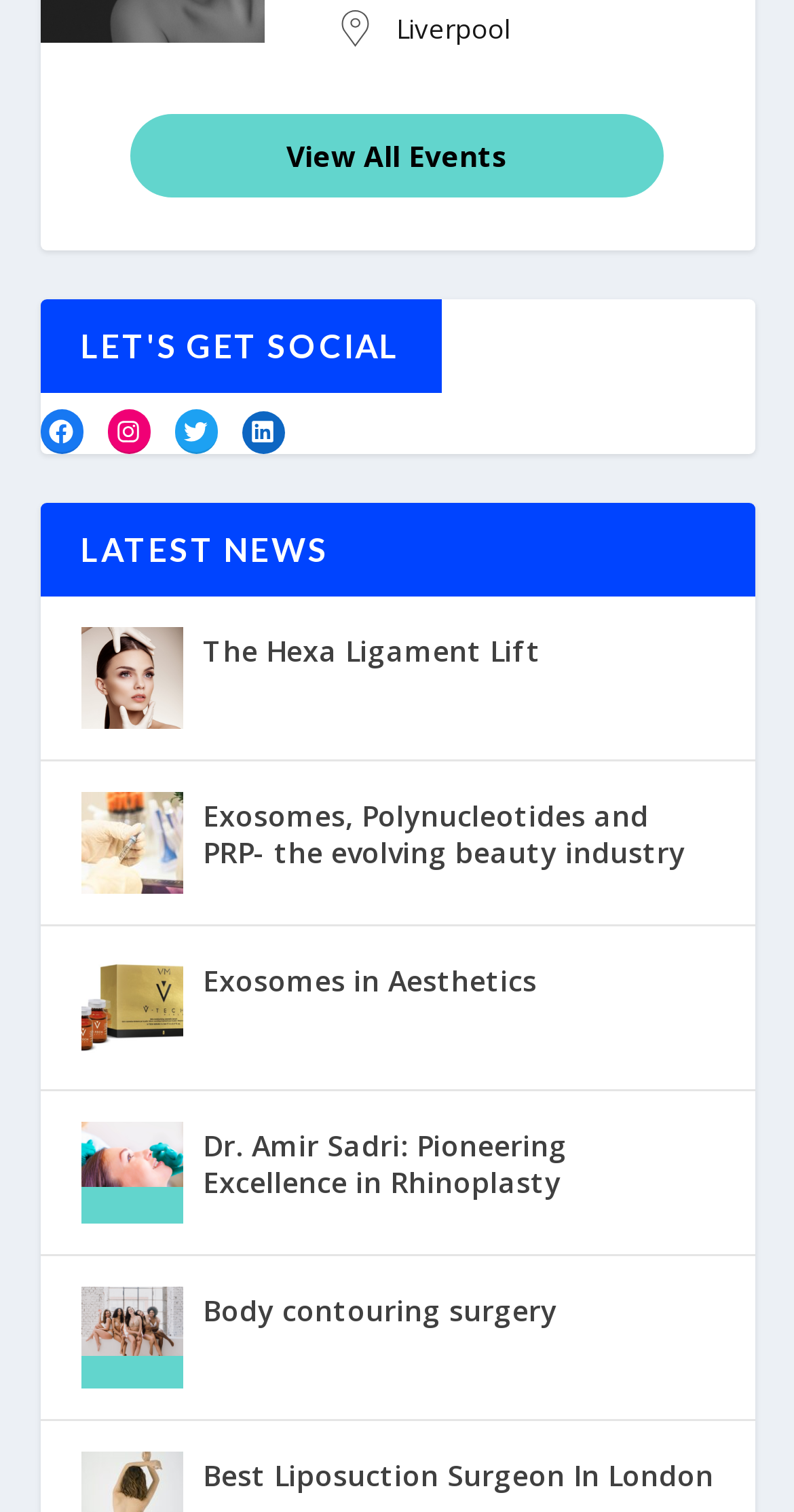Identify the bounding box coordinates for the UI element described as: "View All Events".

[0.165, 0.076, 0.835, 0.131]